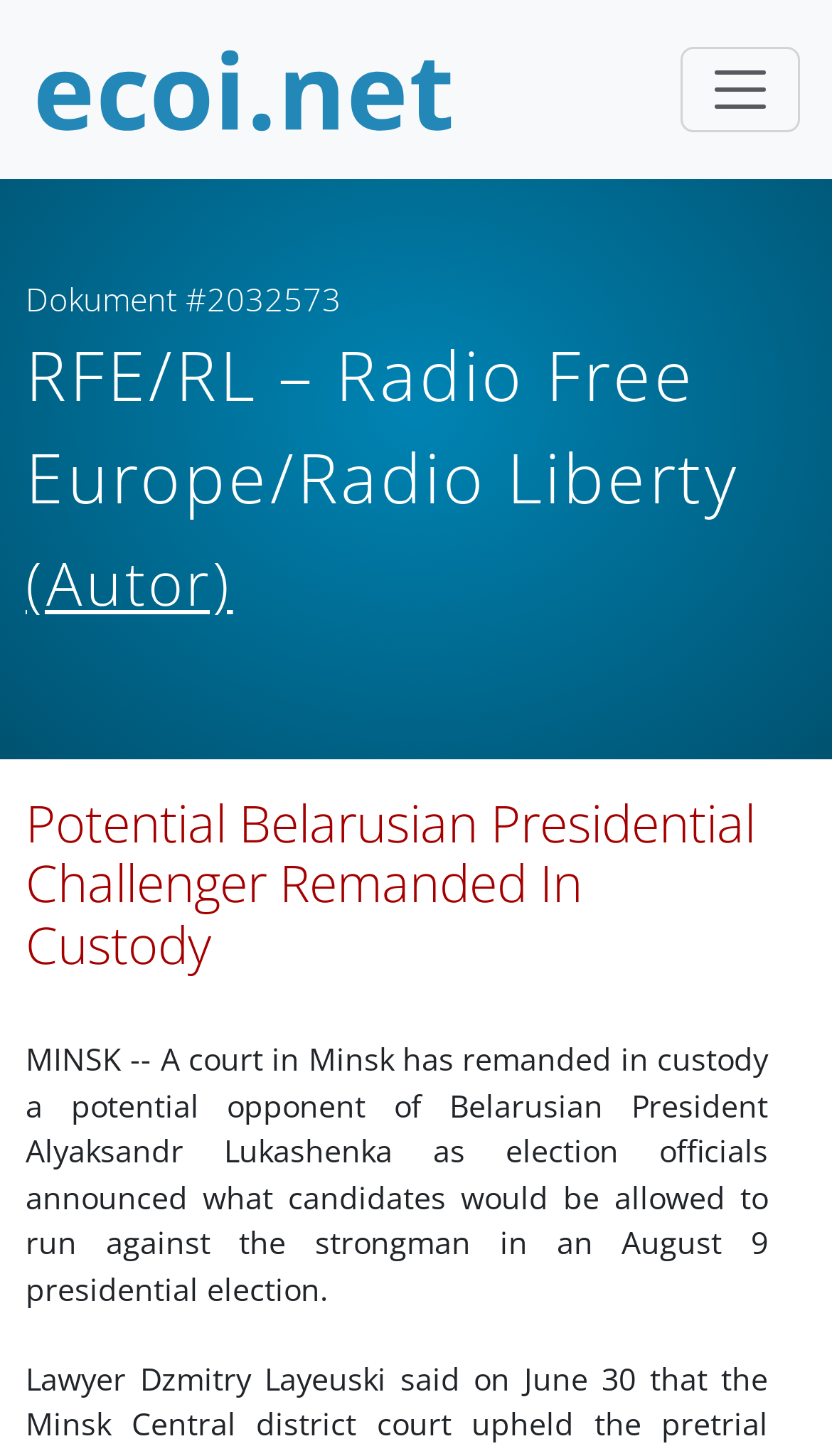Answer in one word or a short phrase: 
What is the current status of the potential opponent?

In custody